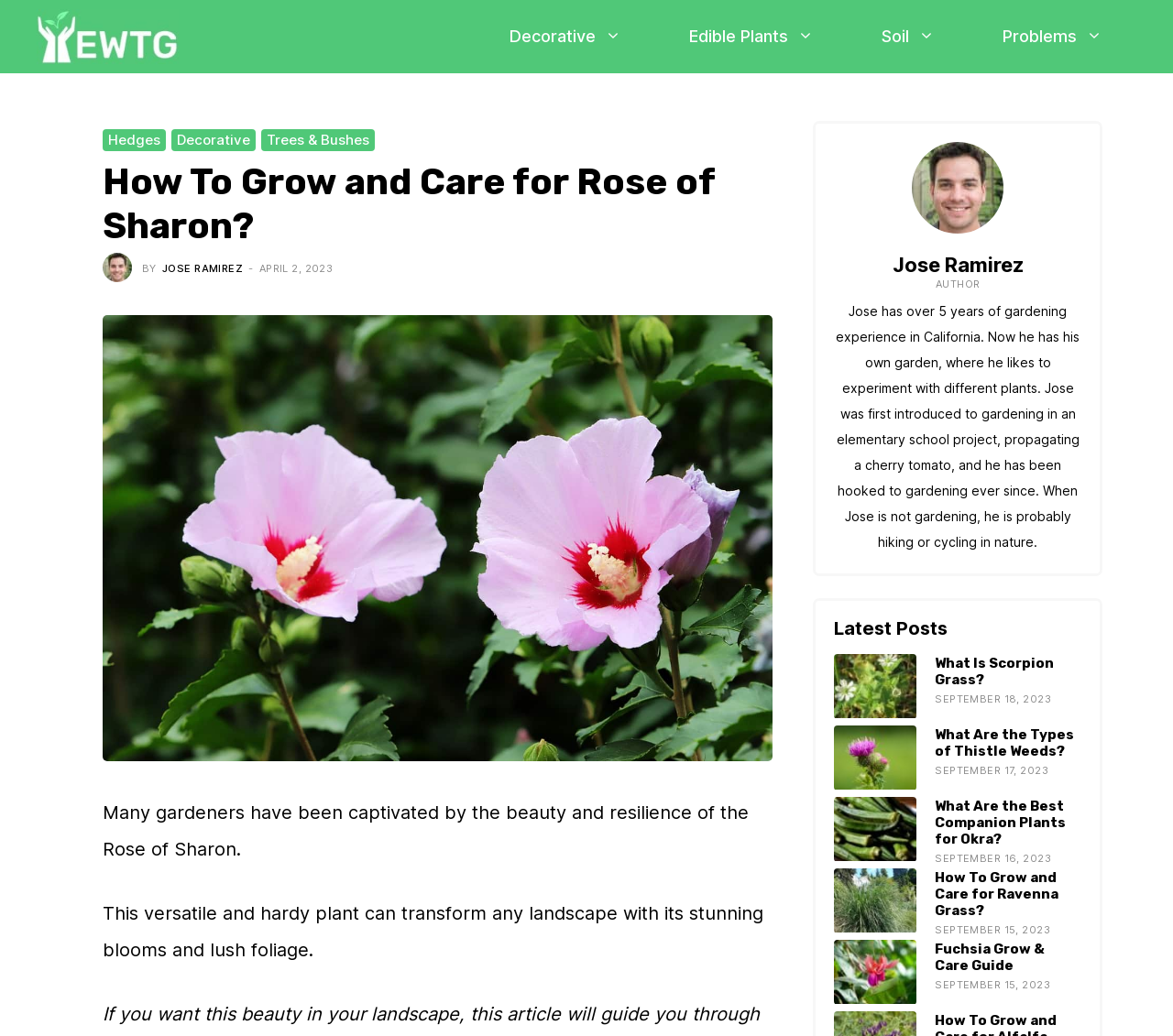From the webpage screenshot, predict the bounding box coordinates (top-left x, top-left y, bottom-right x, bottom-right y) for the UI element described here: Decorative

[0.405, 0.0, 0.559, 0.071]